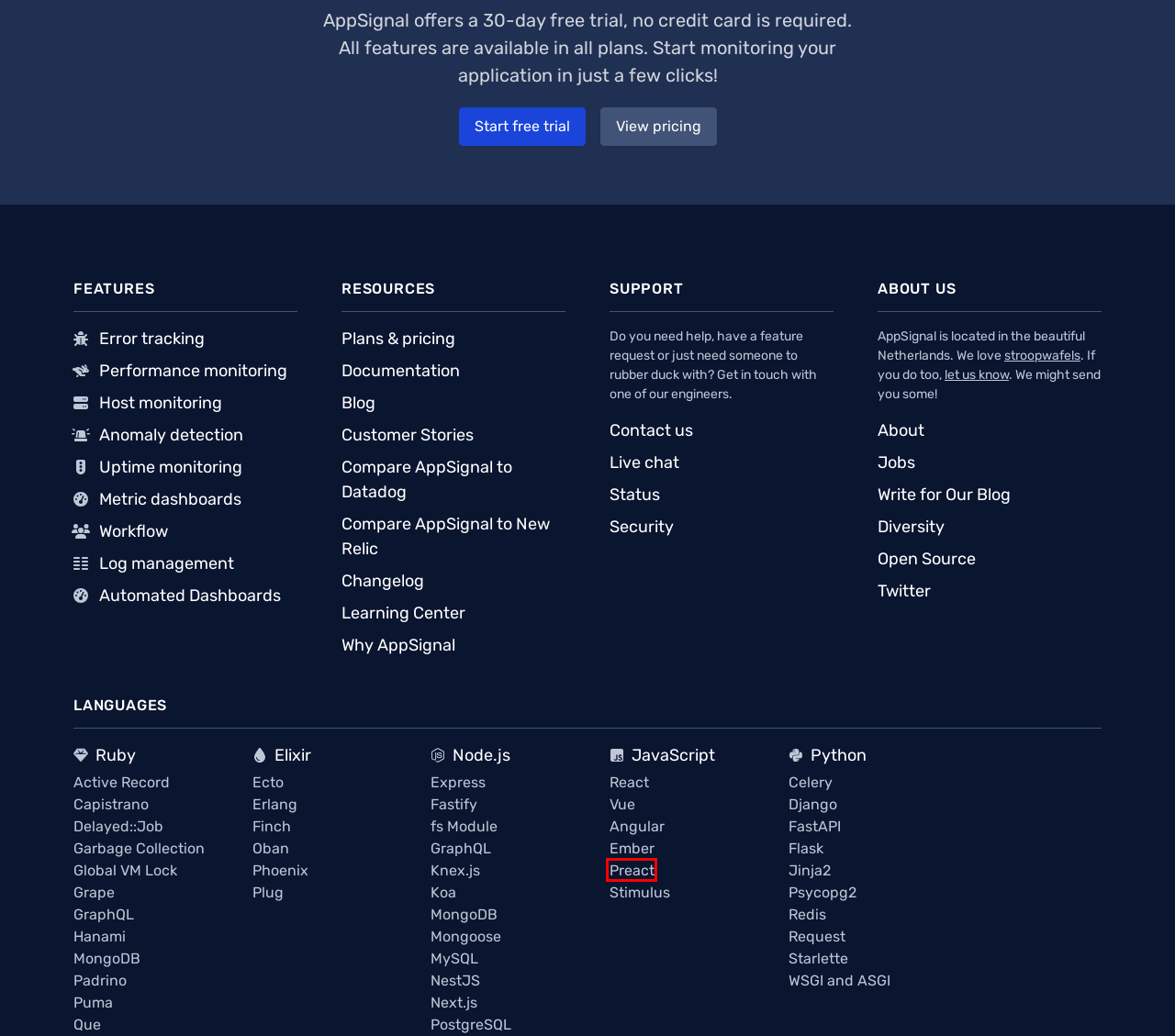Review the screenshot of a webpage that includes a red bounding box. Choose the most suitable webpage description that matches the new webpage after clicking the element within the red bounding box. Here are the candidates:
A. @appsignal/preact | AppSignal documentation
B. @appsignal/vue | AppSignal documentation
C. Erlang | AppSignal documentation
D. Finch | AppSignal documentation
E. @appsignal/stimulus | AppSignal documentation
F. Oban | AppSignal documentation
G. Write for the AppSignal Blog | AppSignal Blog
H. Integrating AppSignal into Plug | AppSignal documentation

A